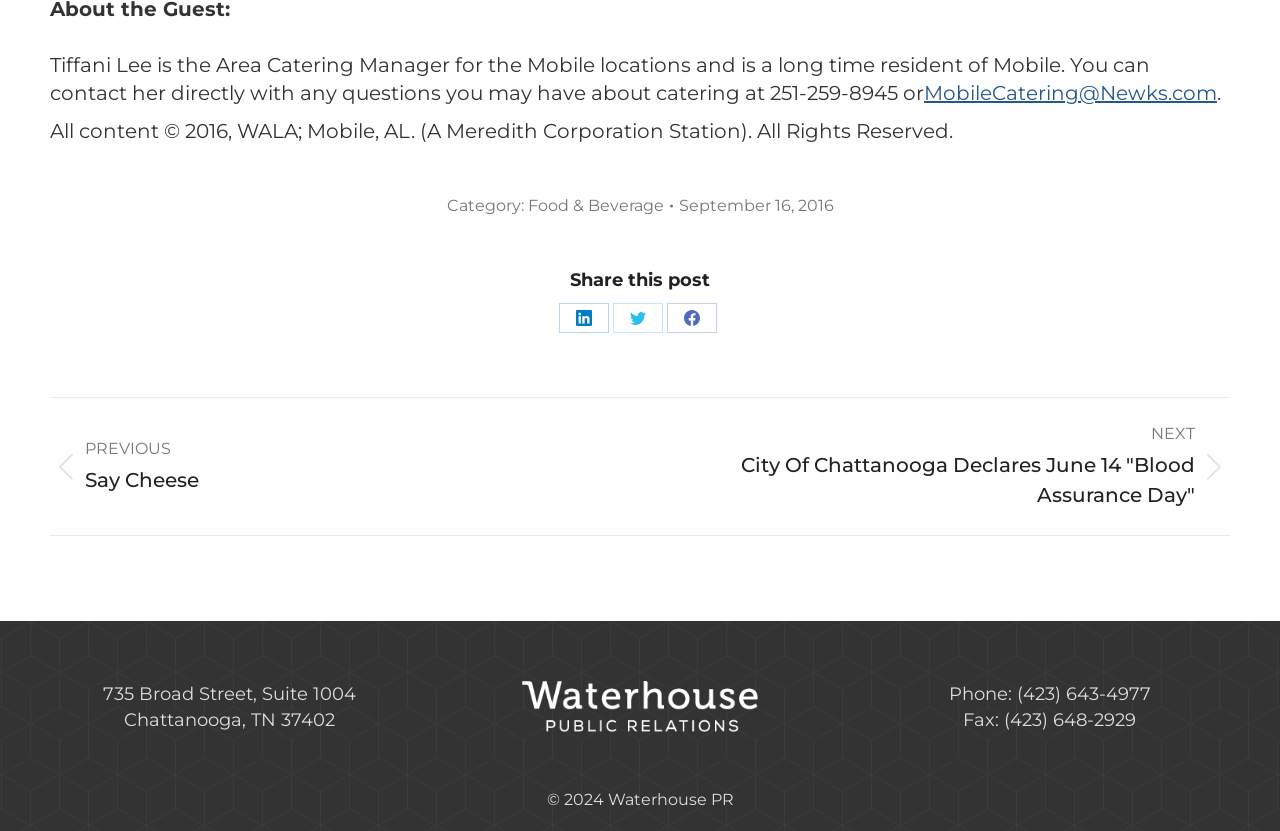From the screenshot, find the bounding box of the UI element matching this description: "PreviousPrevious post:Say Cheese". Supply the bounding box coordinates in the form [left, top, right, bottom], each a float between 0 and 1.

[0.039, 0.509, 0.477, 0.614]